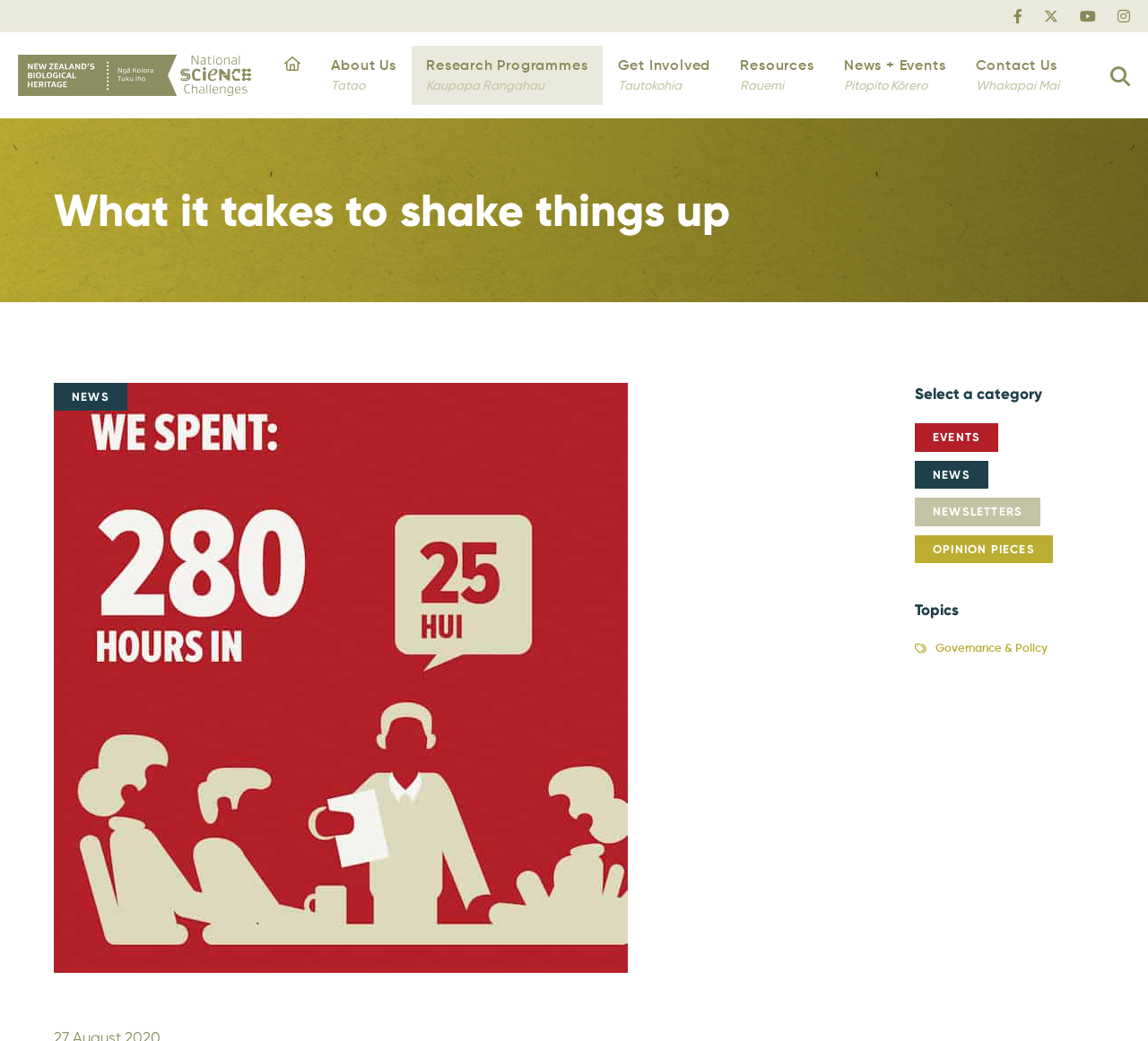Please identify the bounding box coordinates of the region to click in order to complete the task: "Read Governance and Policy". The coordinates must be four float numbers between 0 and 1, specified as [left, top, right, bottom].

[0.797, 0.615, 0.953, 0.632]